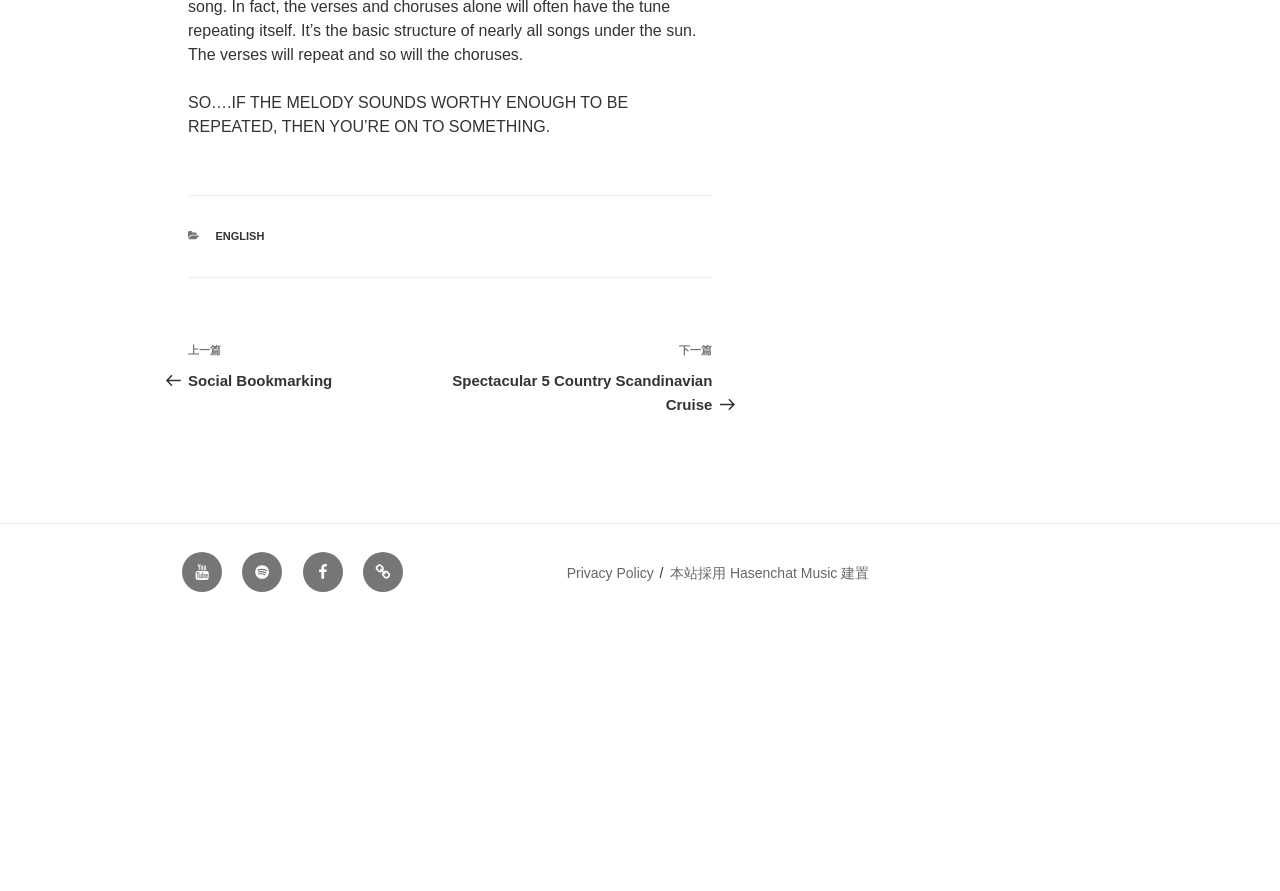Identify the bounding box coordinates of the region that should be clicked to execute the following instruction: "Click on the 'ENGLISH' link".

[0.168, 0.258, 0.207, 0.272]